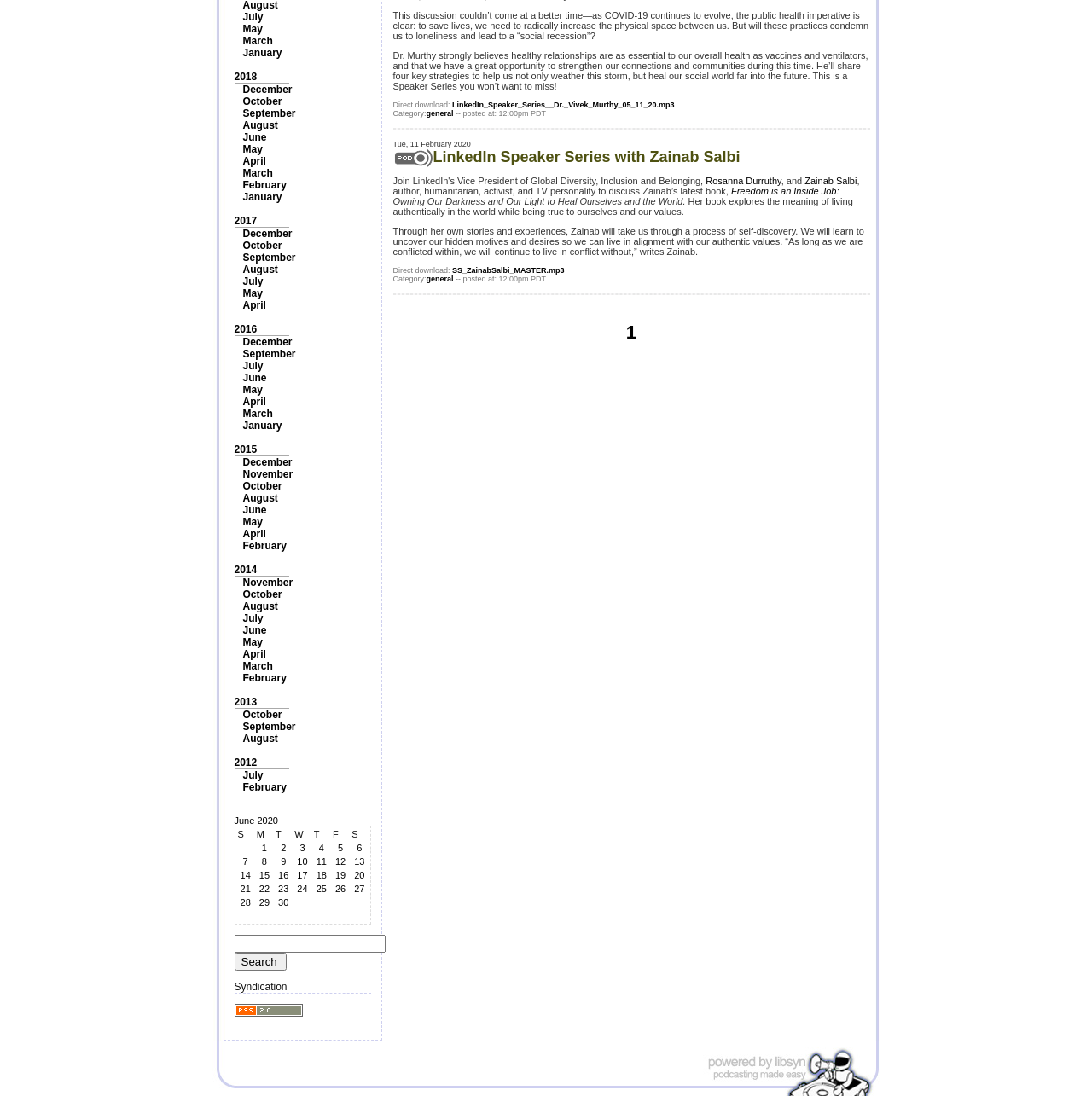Given the element description, predict the bounding box coordinates in the format (top-left x, top-left y, bottom-right x, bottom-right y). Make sure all values are between 0 and 1. Here is the element description: Freedom is an Inside Job

[0.669, 0.17, 0.766, 0.179]